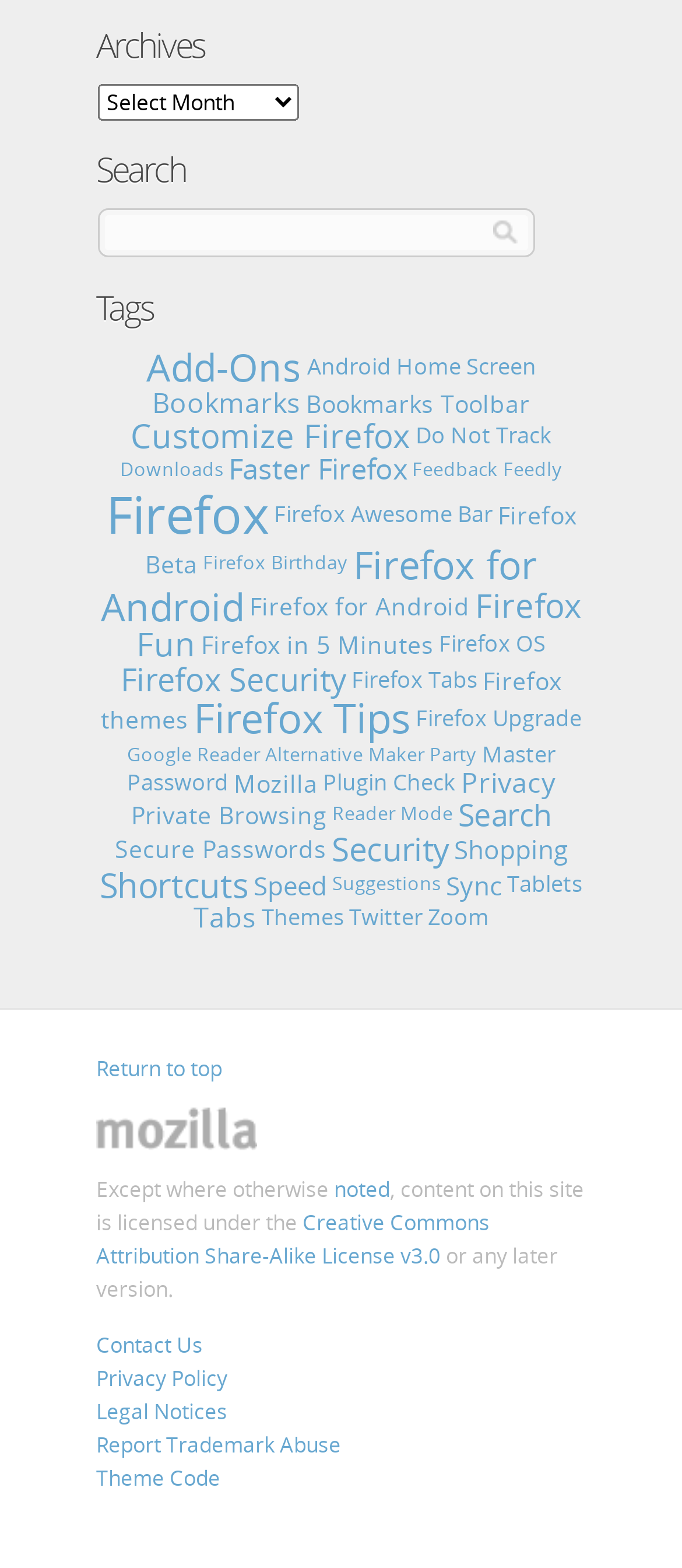Please identify the bounding box coordinates of the area I need to click to accomplish the following instruction: "Contact Us".

[0.141, 0.848, 0.297, 0.867]